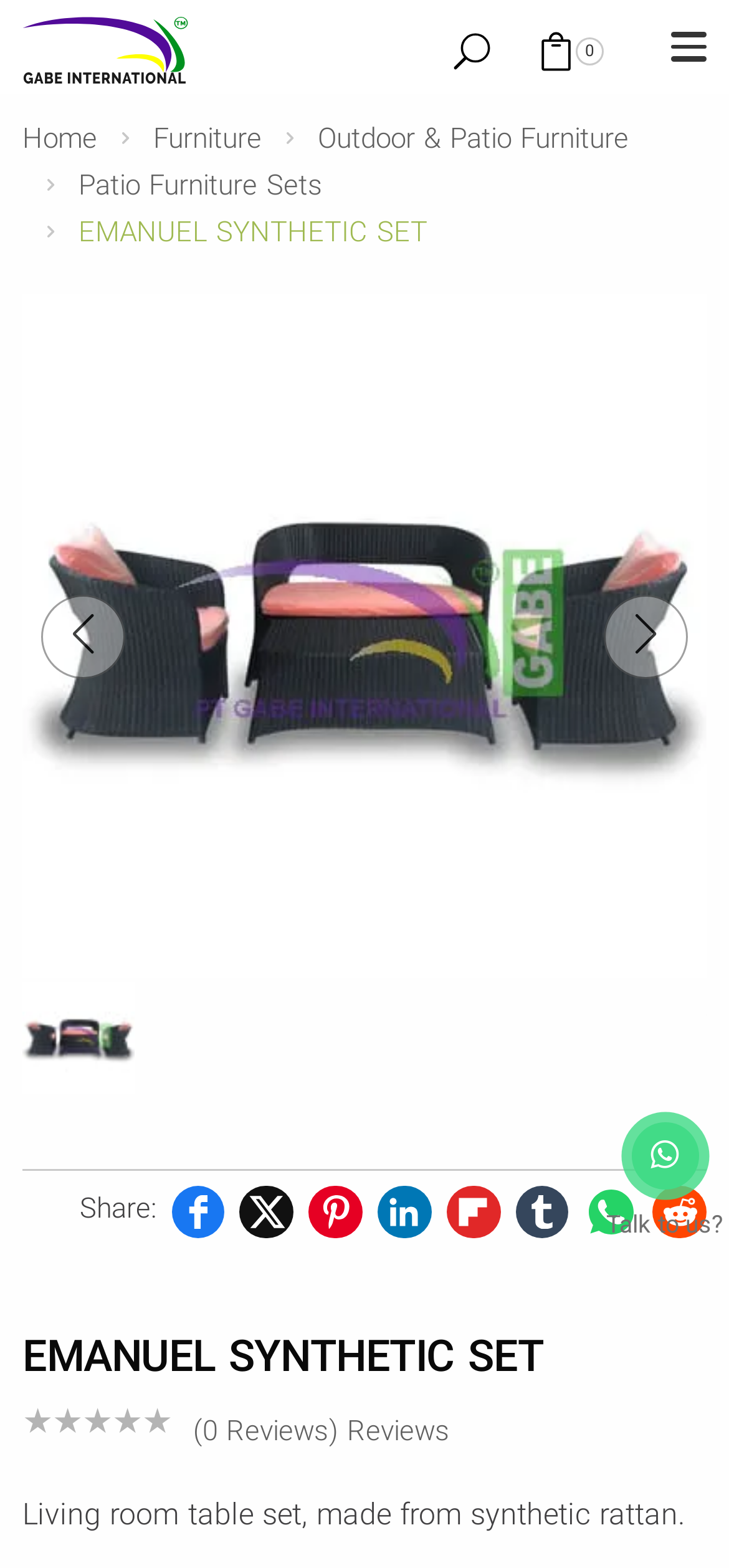Identify the bounding box coordinates of the specific part of the webpage to click to complete this instruction: "View the project".

None